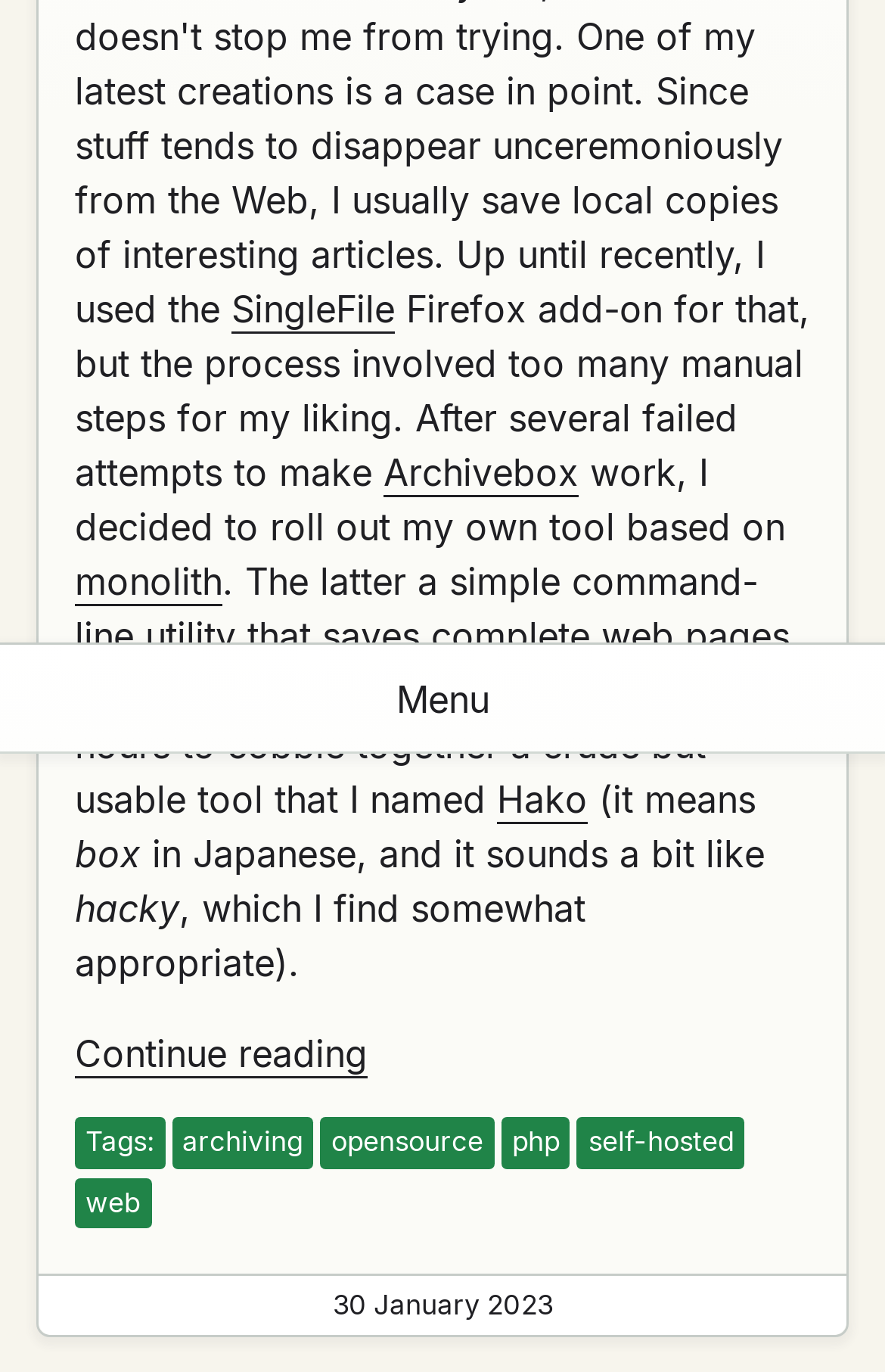Please provide the bounding box coordinates in the format (top-left x, top-left y, bottom-right x, bottom-right y). Remember, all values are floating point numbers between 0 and 1. What is the bounding box coordinate of the region described as: Continue reading

[0.085, 0.751, 0.415, 0.786]